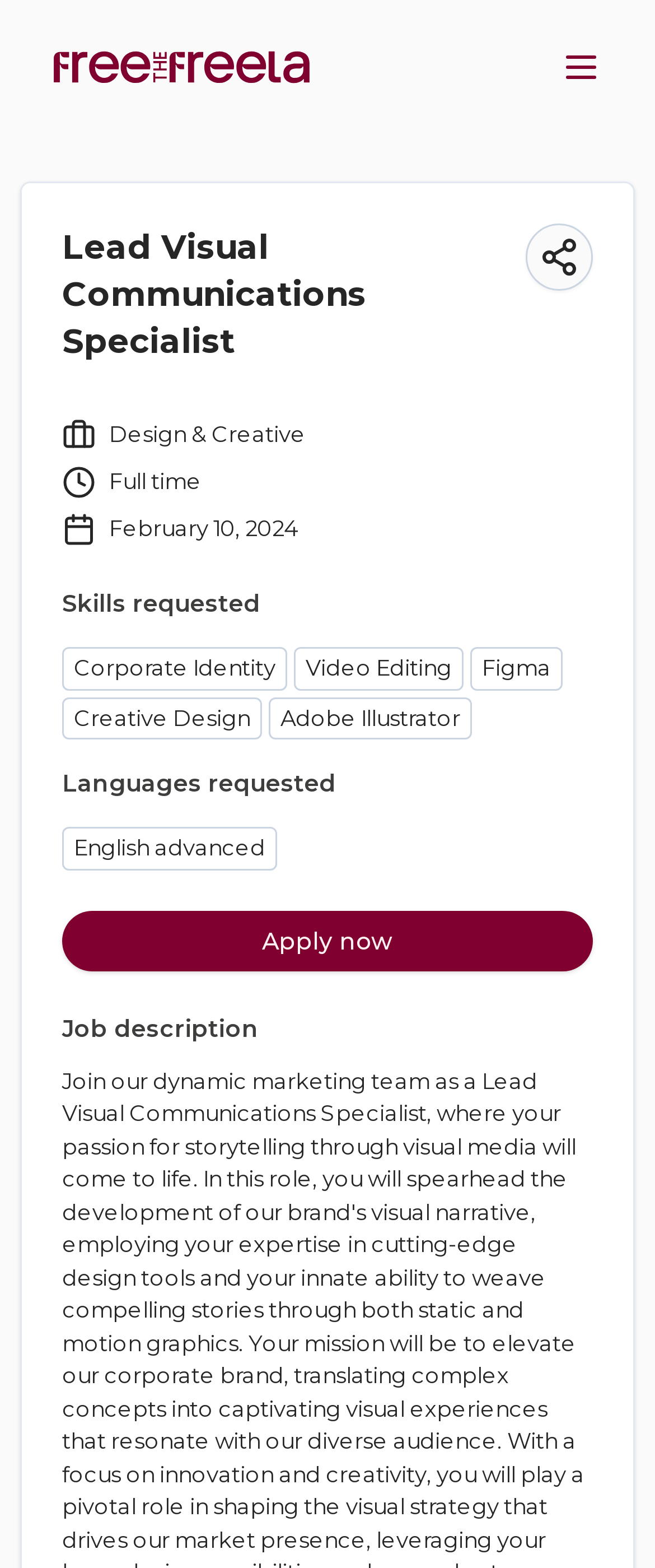Your task is to find and give the main heading text of the webpage.

Lead Visual Communications Specialist